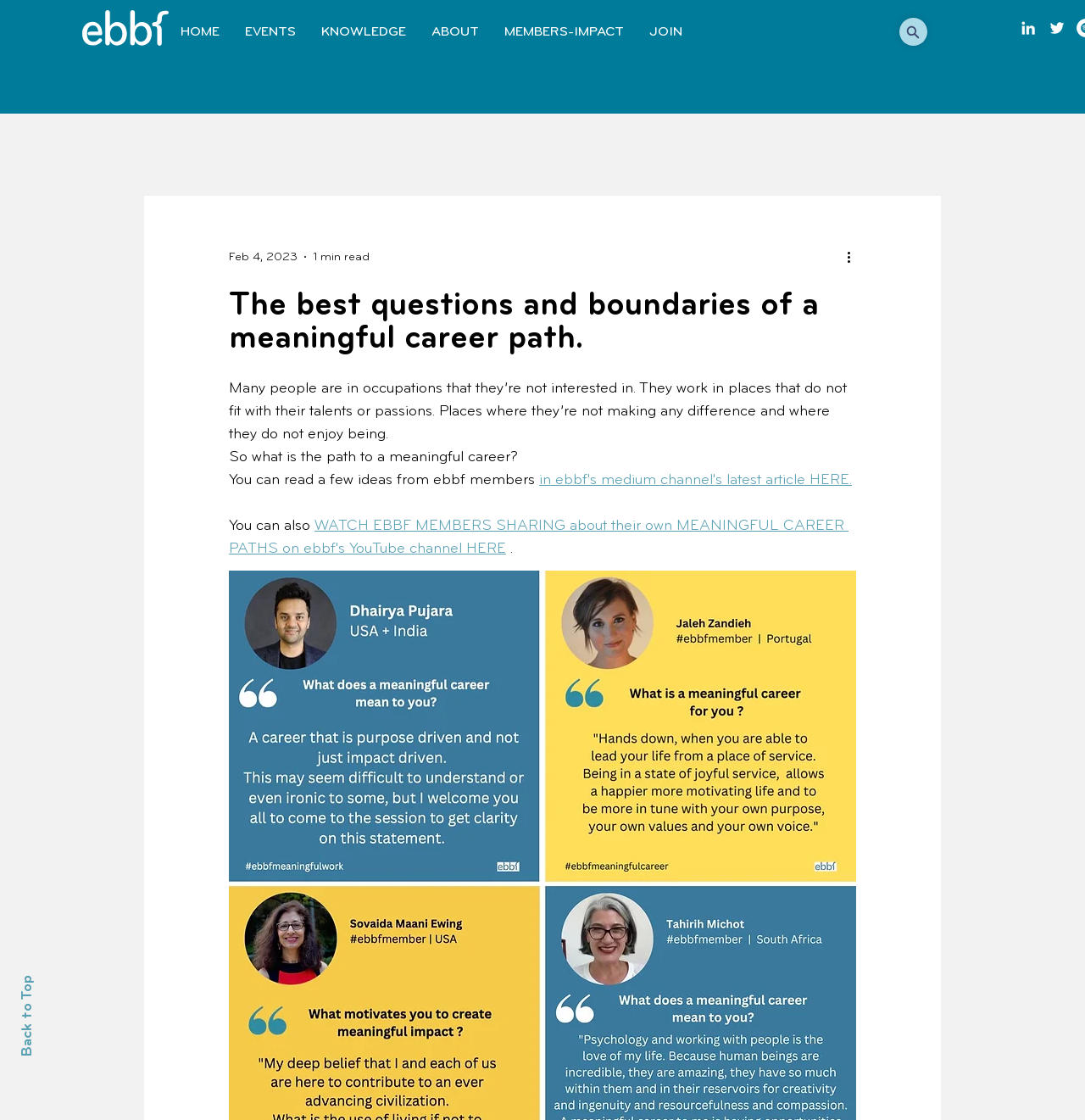What is the purpose of the 'More actions' button?
Please respond to the question with as much detail as possible.

I found a button with the text 'More actions' and an image, which suggests that clicking the button will reveal more actions or options.